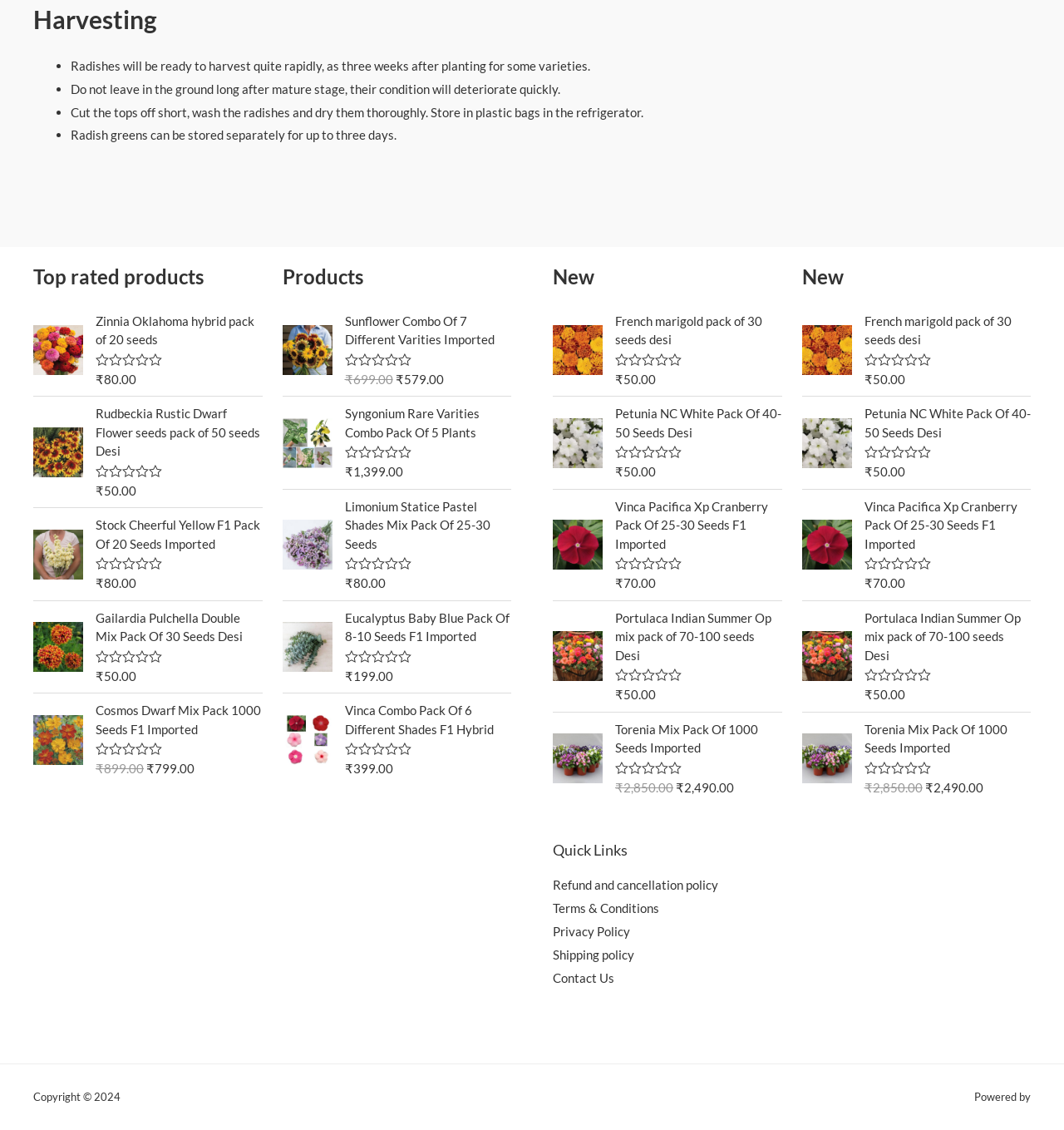What is the price of the 'Sunflower Combo Of 7 Different Varities Imported'?
Based on the screenshot, provide your answer in one word or phrase.

₹579.00